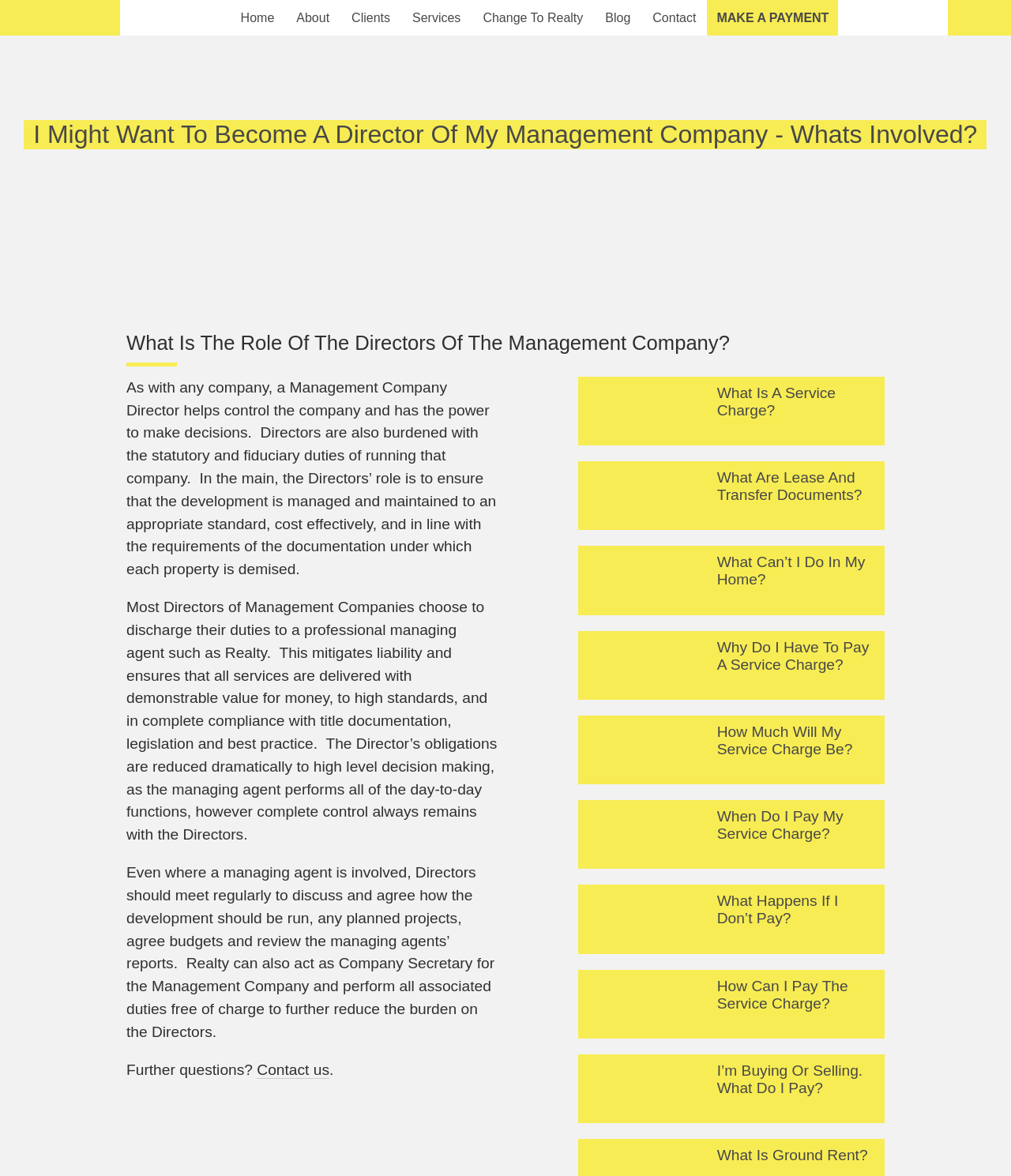Extract the heading text from the webpage.

I Might Want To Become A Director Of My Management Company - Whats Involved?